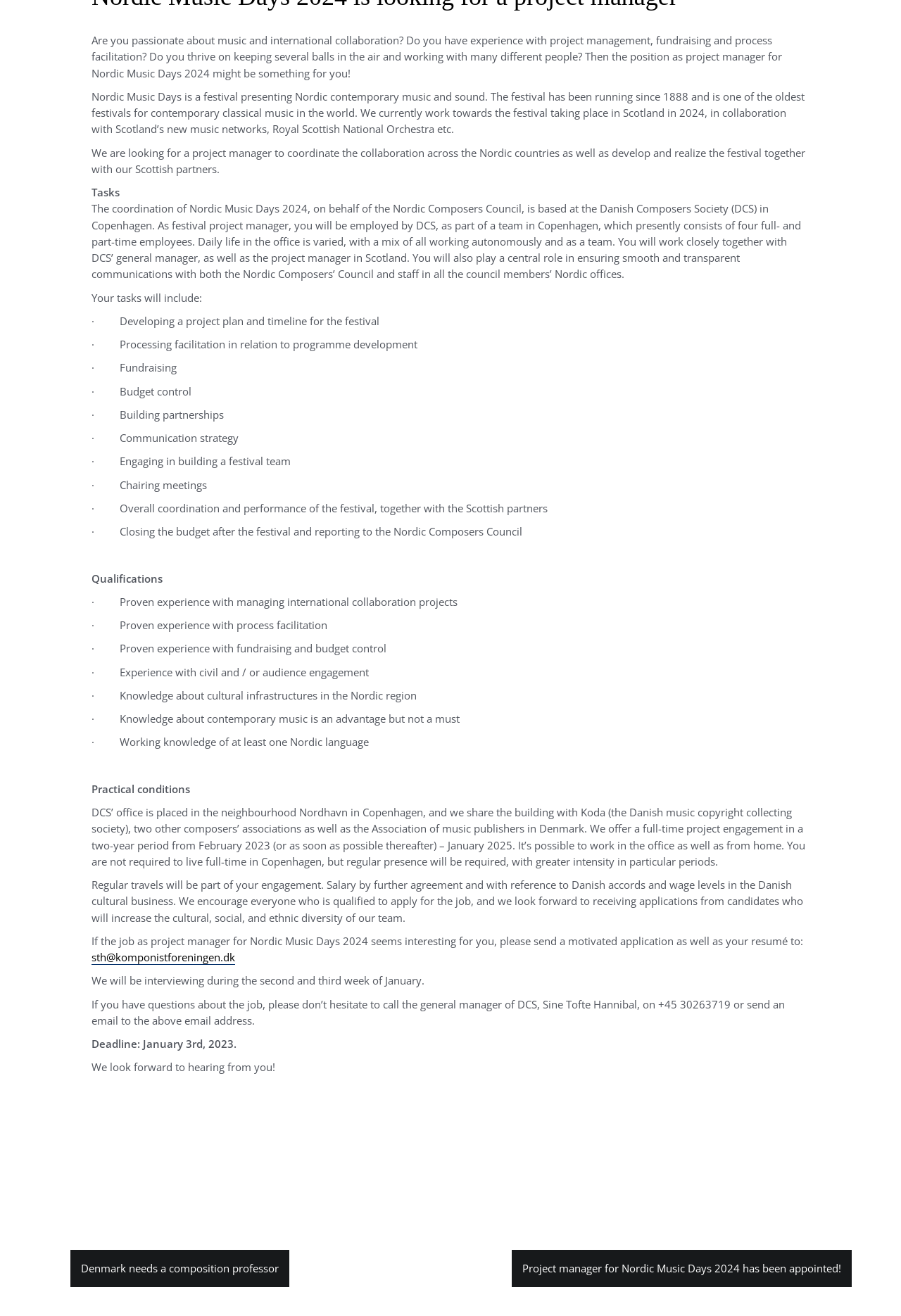Find the bounding box coordinates of the UI element according to this description: "sth@komponistforeningen.dk".

[0.102, 0.722, 0.261, 0.733]